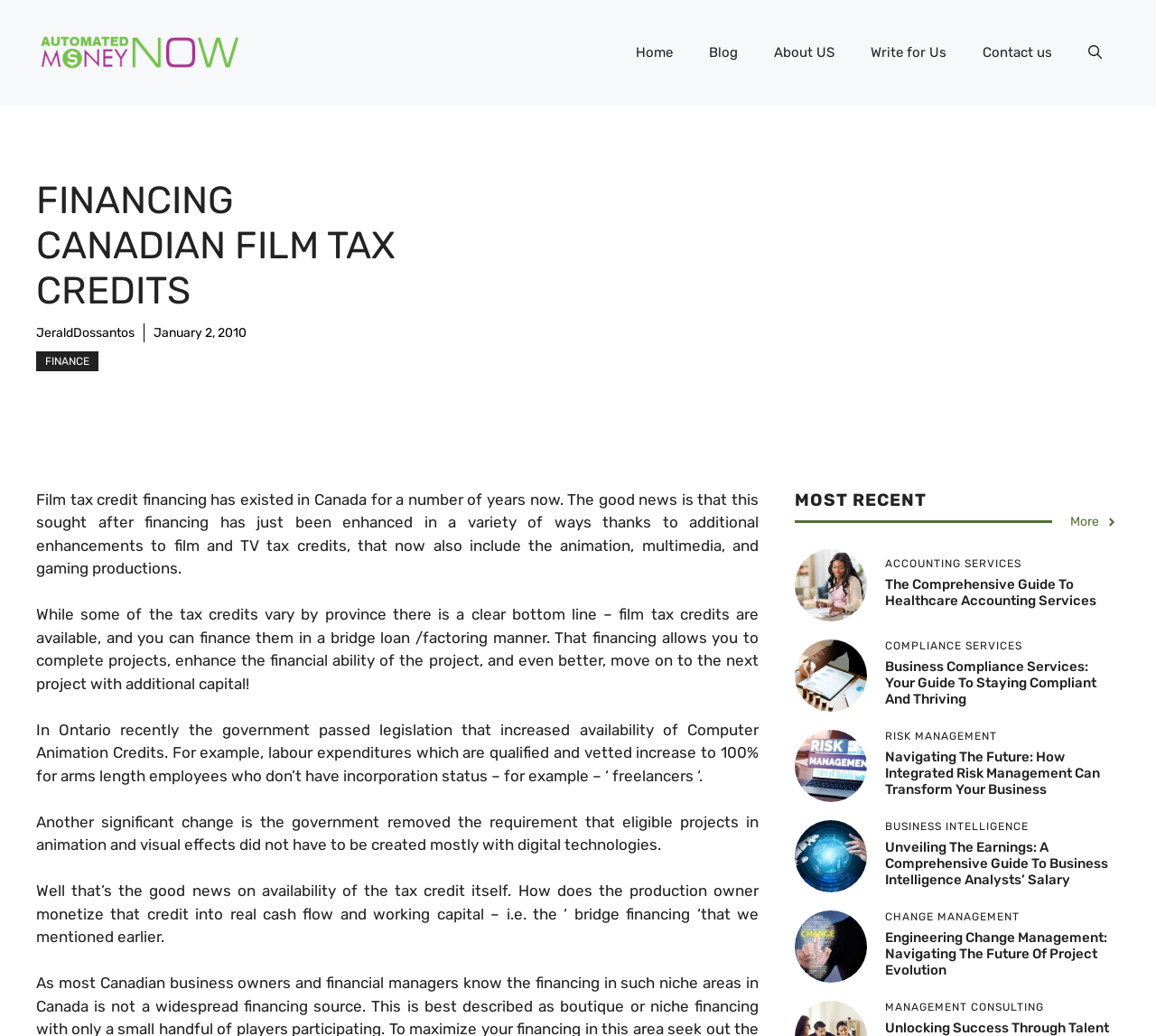What is the purpose of the 'Open search' button?
Using the image, elaborate on the answer with as much detail as possible.

The 'Open search' button is located in the navigation bar and is intended to allow users to search for specific content on the webpage, likely related to film tax credit financing.